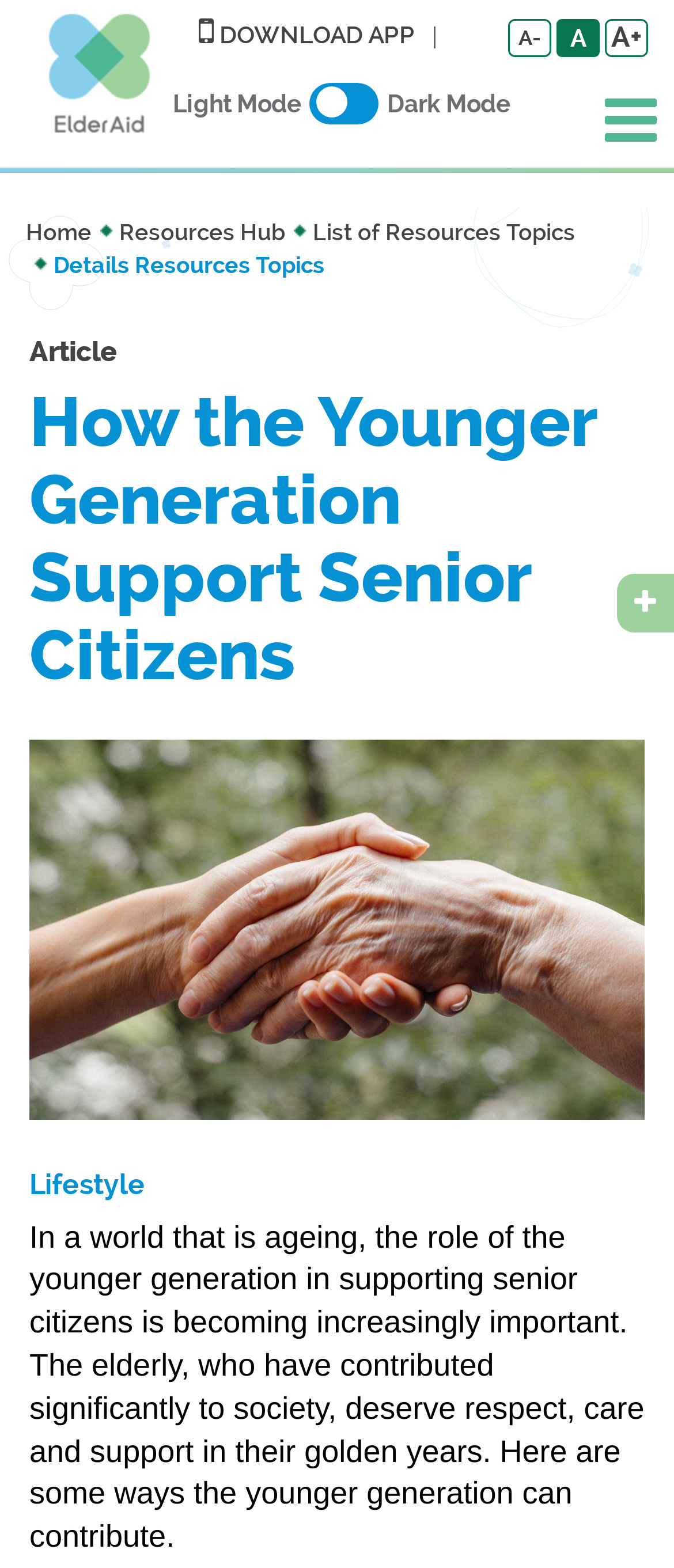What is the name of the app that can be downloaded?
Using the information presented in the image, please offer a detailed response to the question.

The question can be answered by looking at the link with the text 'DOWNLOAD APP |' which is associated with the 'ElderAid' image, indicating that the app that can be downloaded is ElderAid.